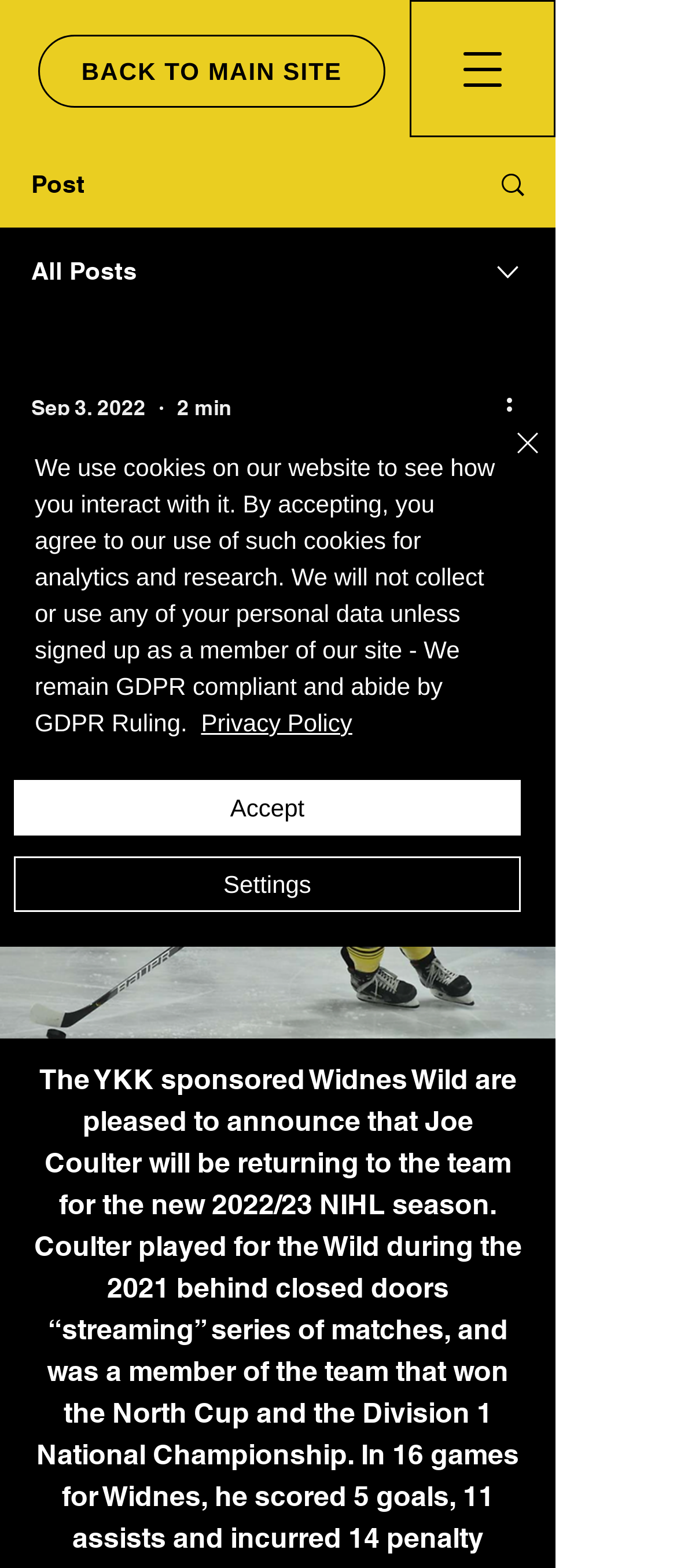What is the name of the player returning to the team?
Please craft a detailed and exhaustive response to the question.

The webpage announces that Joe Coulter will be returning to the team for the new 2022/23 NIHL season, as stated in the paragraph below the main heading.